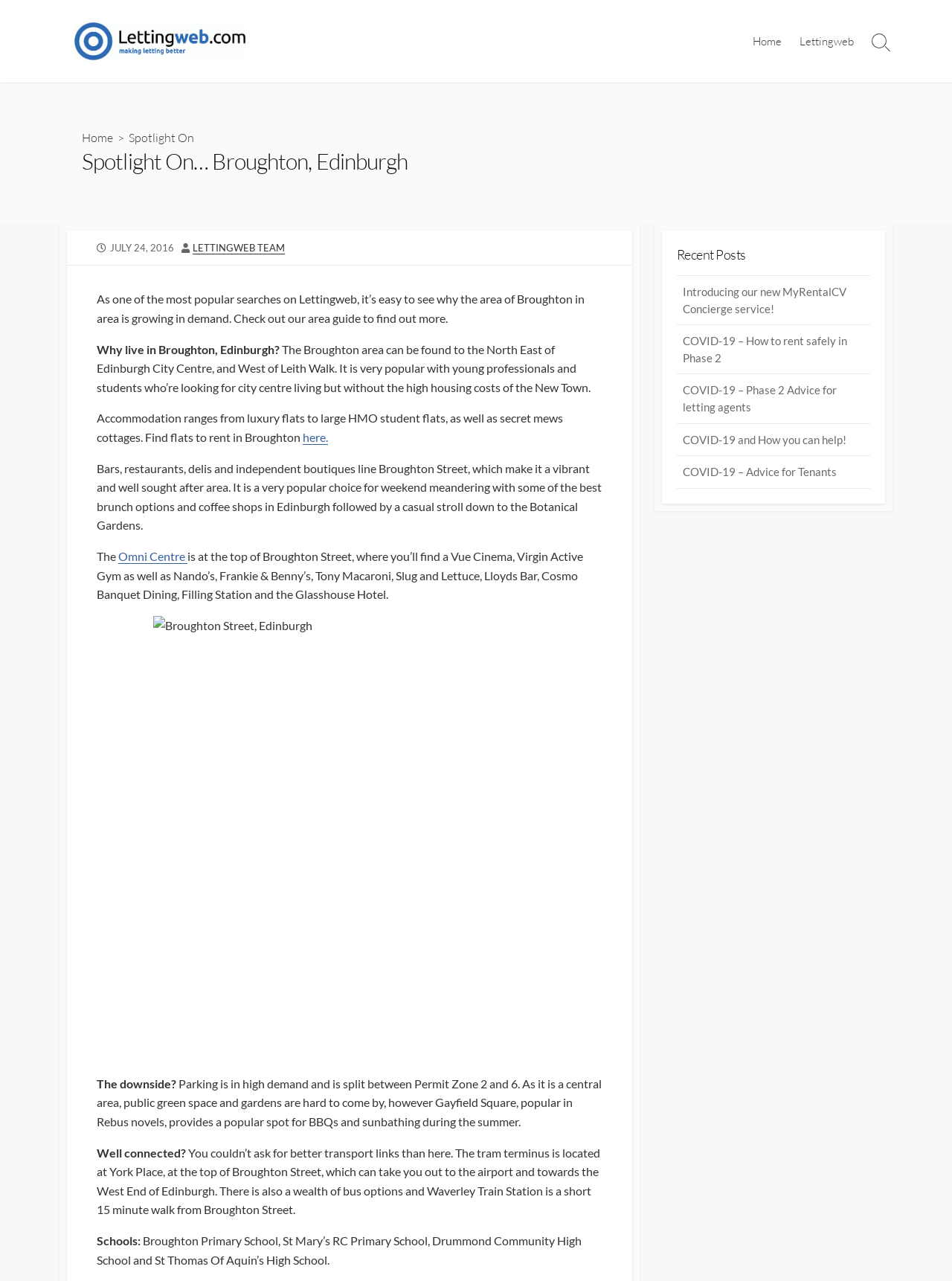Please identify the bounding box coordinates of the element's region that I should click in order to complete the following instruction: "Read the 'Spotlight On… Broughton, Edinburgh' article". The bounding box coordinates consist of four float numbers between 0 and 1, i.e., [left, top, right, bottom].

[0.086, 0.114, 0.914, 0.138]